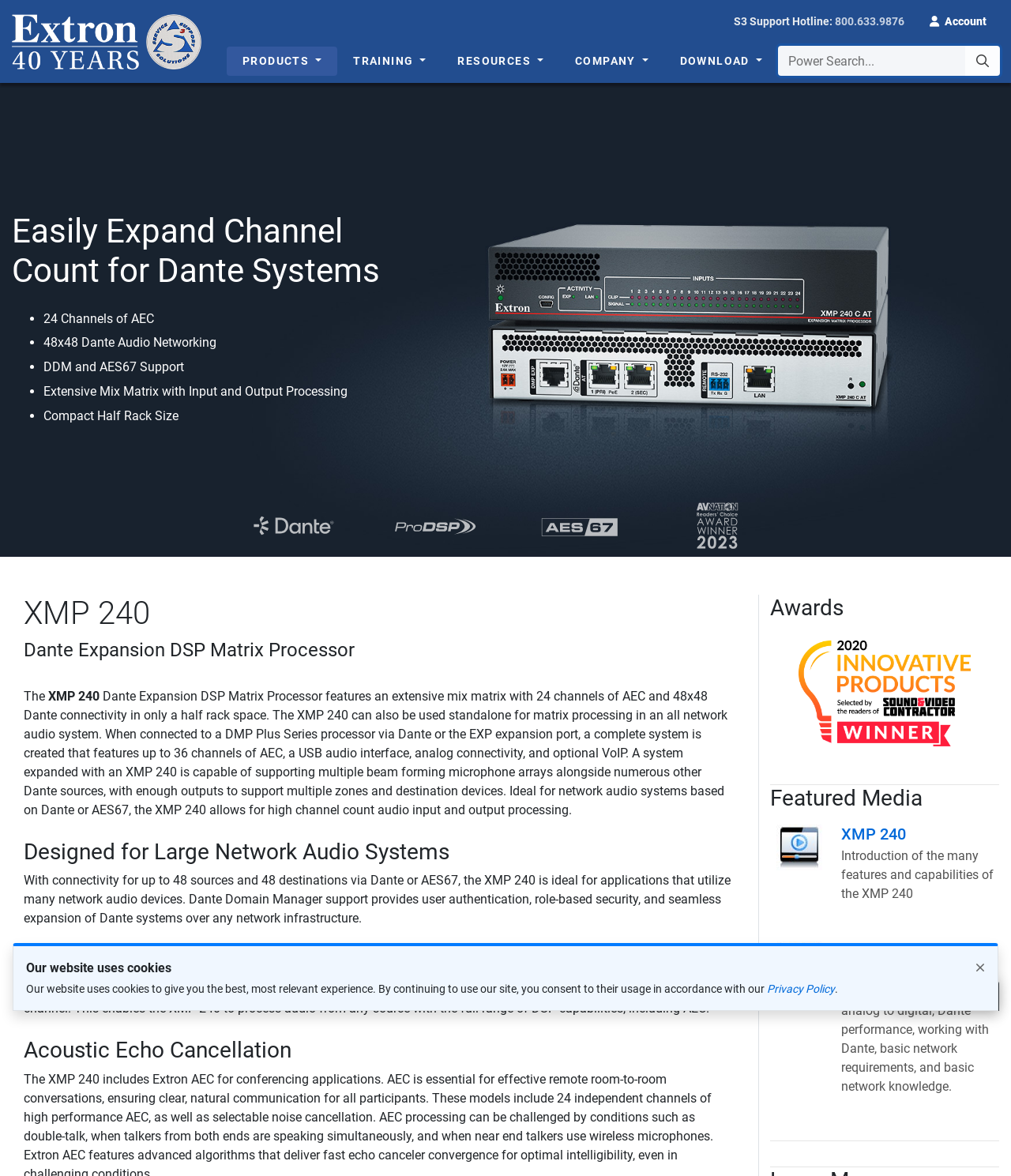Using the provided element description: "Power Search...", identify the bounding box coordinates. The coordinates should be four floats between 0 and 1 in the order [left, top, right, bottom].

[0.955, 0.039, 0.988, 0.064]